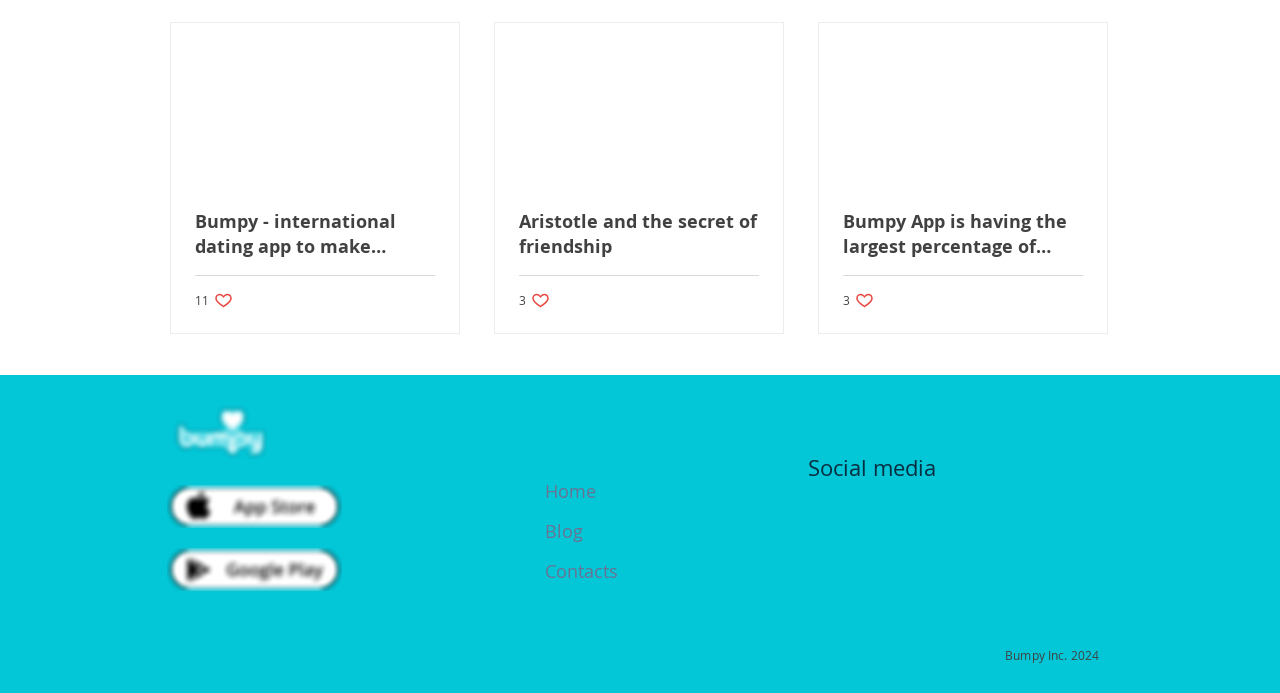Based on the image, give a detailed response to the question: What is the purpose of the buttons with like counts?

The answer can be inferred from the button text, which includes the like count and the phrase 'Post not marked as liked', suggesting that the button is used to like a post.